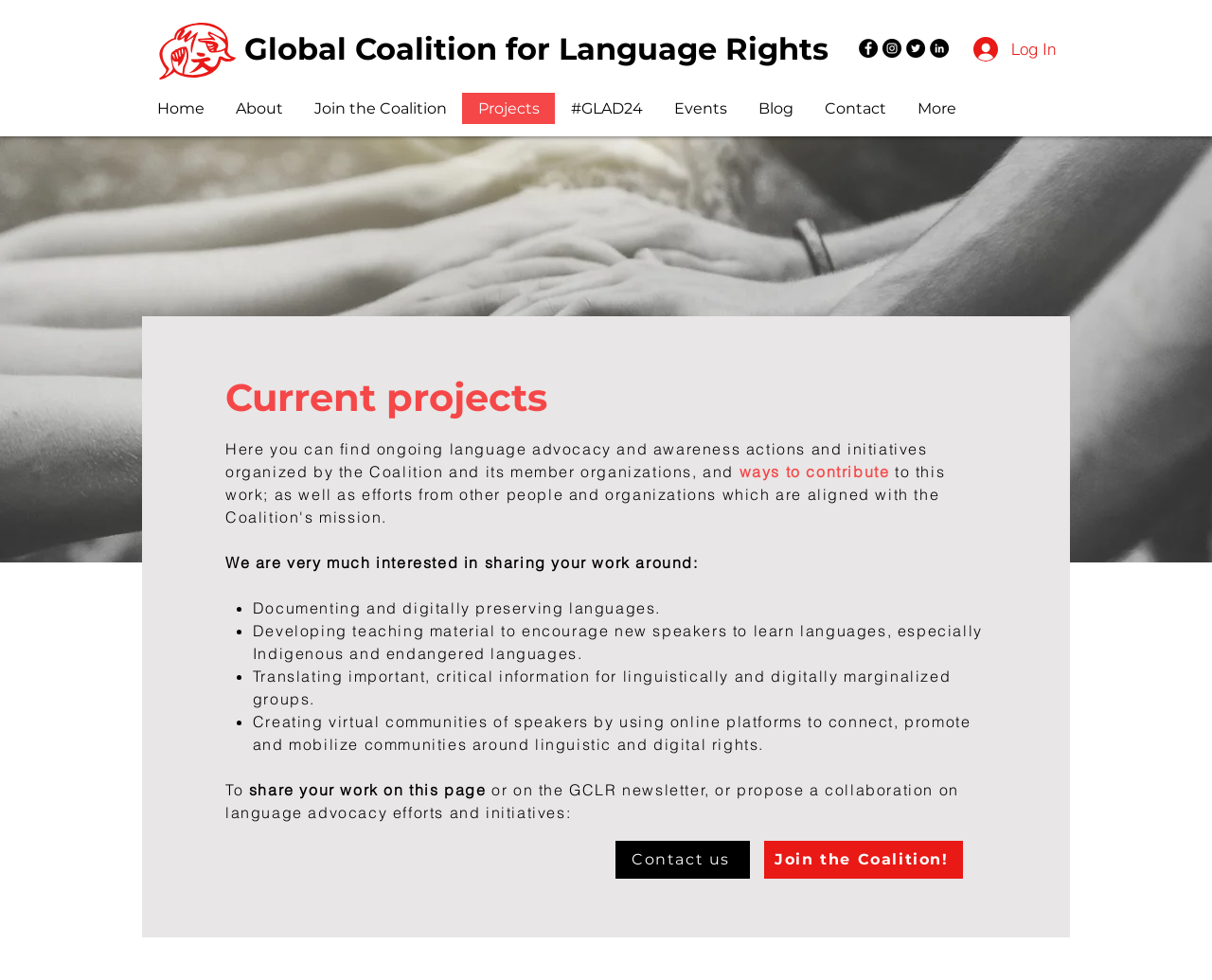Please determine the bounding box coordinates of the element to click in order to execute the following instruction: "Visit the Home page". The coordinates should be four float numbers between 0 and 1, specified as [left, top, right, bottom].

[0.117, 0.095, 0.181, 0.127]